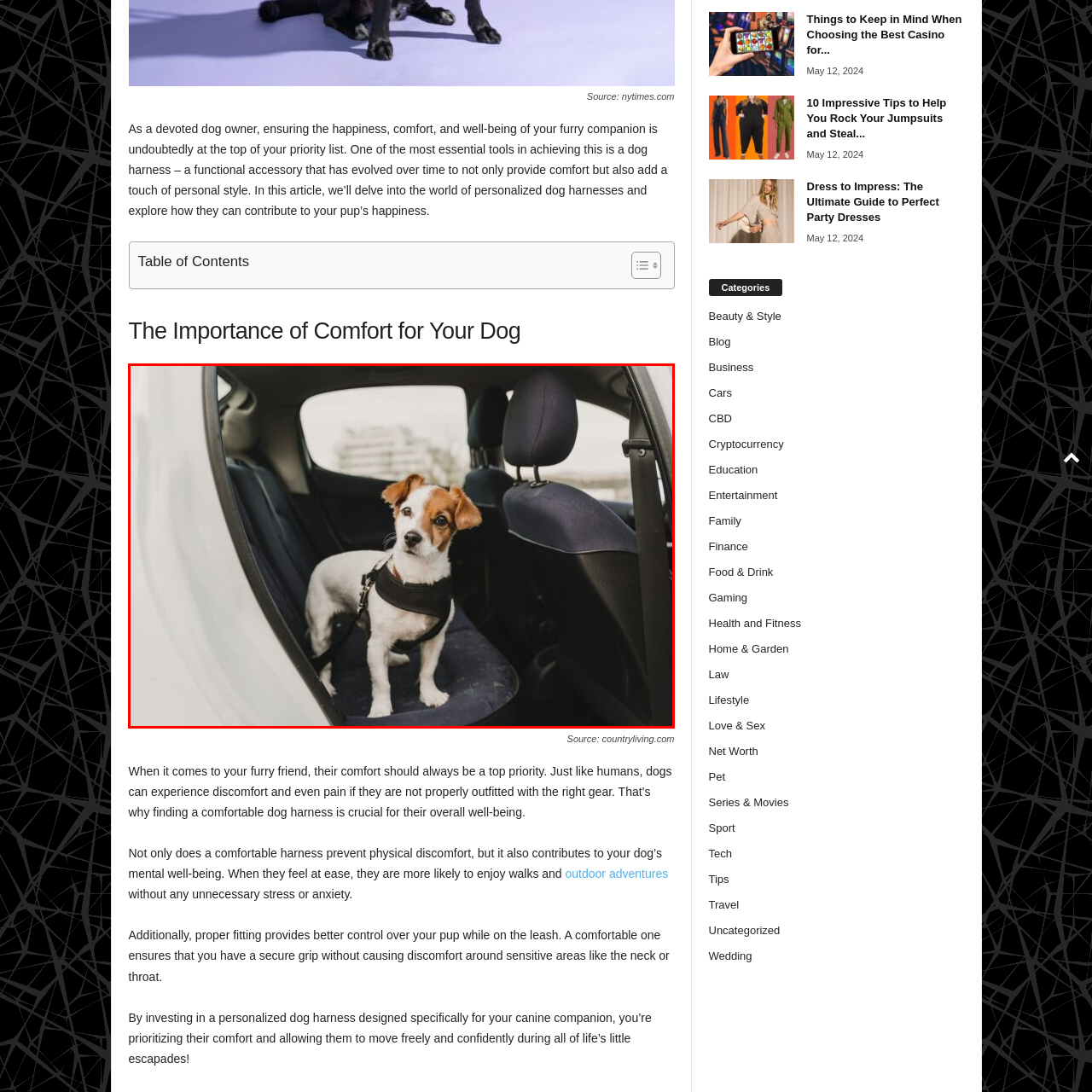Is the dog wearing a harness?
Take a close look at the image within the red bounding box and respond to the question with detailed information.

The caption states that the dog is 'donning a comfortable and stylish harness', which implies that the dog is indeed wearing a harness.